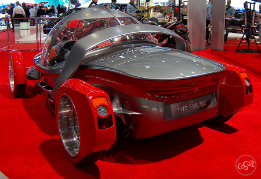Explain the image in a detailed way.

The image showcases the "Sbarro Two for 100," a unique and innovative automotive design created by Franco Sbarro. This striking vehicle features a distinctive bubble-like structure with a sleek silver and red exterior. The design emphasizes careful aerodynamics, as indicated by the fairing of the wheels, which contributes to its futuristic appearance. This model is part of Sbarro's exploration into electric vehicle technology, notably designed during a time when electric cars were still a concept rather than a mainstream option. The photograph captures the essence of automotive creativity and the ongoing evolution of eco-friendly transportation solutions, reflecting Sbarro's vision and the artistry involved in car manufacturing.